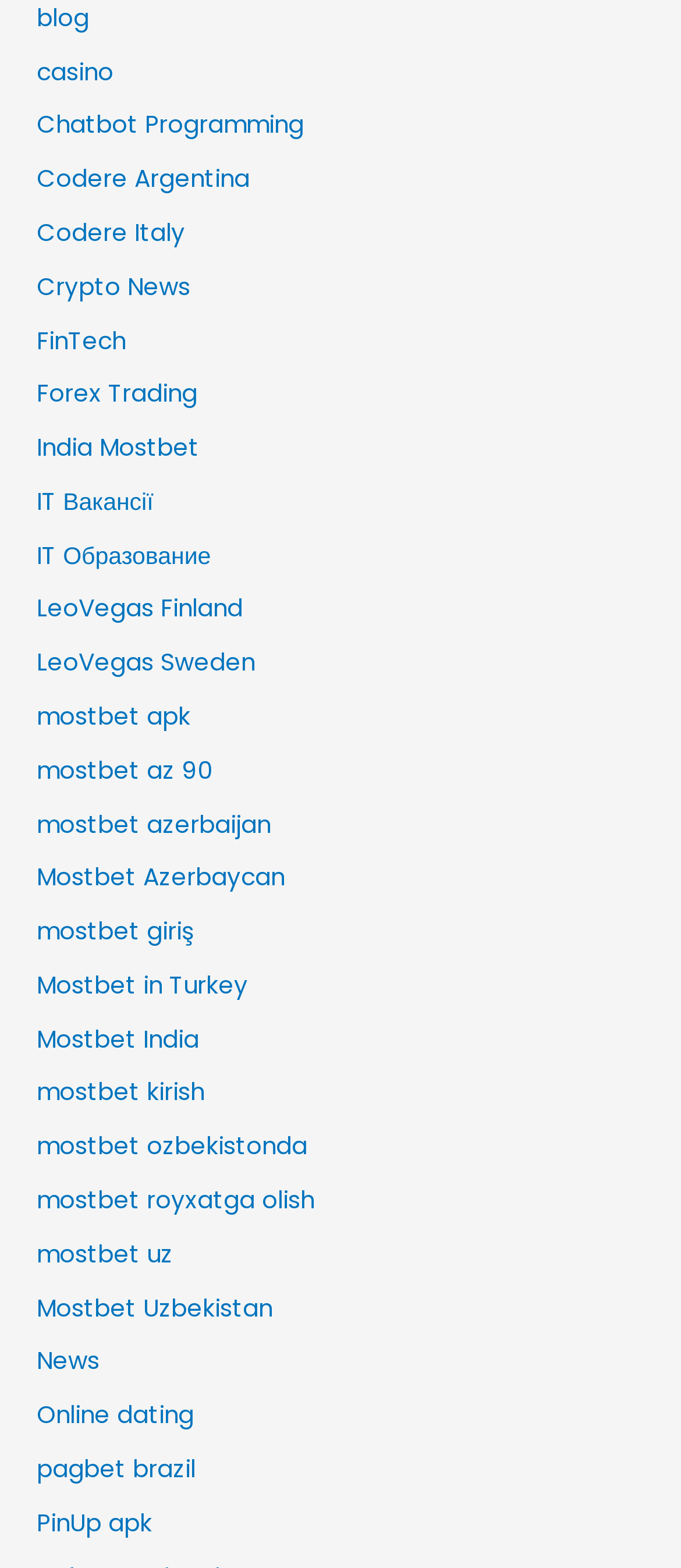How many links are related to countries?
Using the information from the image, give a concise answer in one word or a short phrase.

7